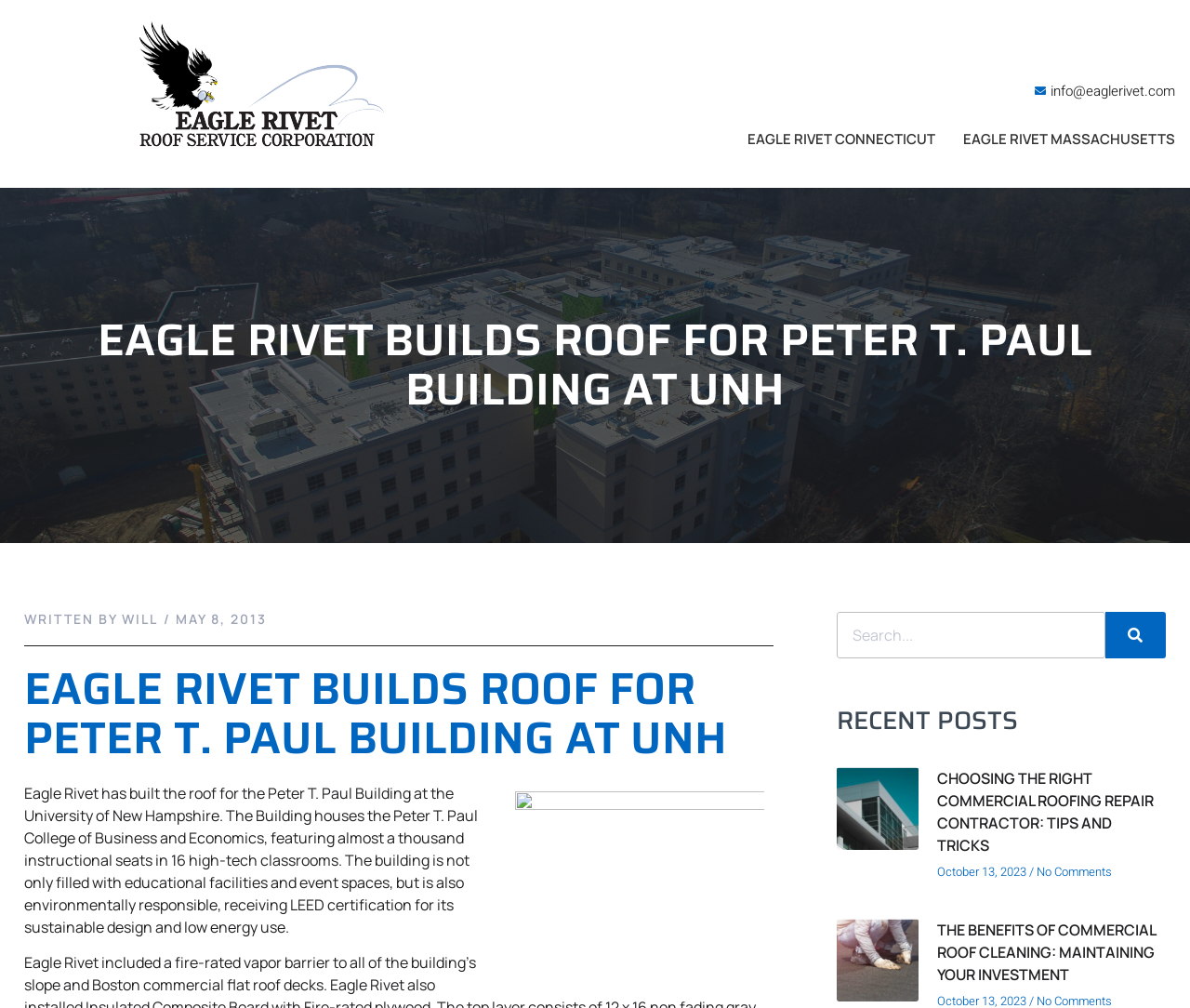Summarize the contents and layout of the webpage in detail.

The webpage is about Eagle Rivet, a roofing corporation, and its project of building the roof for the Peter T. Paul Building at the University of New Hampshire. 

At the top left, there is a link to Eagle Rivet Roof Service Corporation, accompanied by an image with the same name. On the top right, there are three links: "info@eaglerivet.com", "EAGLE RIVET CONNECTICUT", and "EAGLE RIVET MASSACHUSETTS". 

Below these links, there is a heading that reads "EAGLE RIVET BUILDS ROOF FOR PETER T. PAUL BUILDING AT UNH". Next to this heading, there are two links: "WRITTEN BY WILL" and a date "MAY 8, 2013". 

Further down, there is another heading with the same text as before, followed by a large image. Below the image, there is a paragraph of text describing the Peter T. Paul Building, its features, and its environmental sustainability. 

The next paragraph continues to describe Eagle Rivet's work on the building, including the installation of a fire-rated vapor barrier. This paragraph contains a link to "Boston commercial flat roof". 

On the right side of the page, there is a search box with a button labeled "Search". Above the search box, there is a heading that reads "RECENT POSTS". 

Below the search box, there are three recent posts. The first post has a link to "commercial roofing repair contractor" and an image with the same name. The post's title is "CHOOSING THE RIGHT COMMERCIAL ROOFING REPAIR CONTRACTOR: TIPS AND TRICKS", and it has a date "October 13, 2023" and a comment count of "No Comments". 

The second post has an image labeled "commercial roof cleaning" and a title "THE BENEFITS OF COMMERCIAL ROOF CLEANING: MAINTAINING YOUR INVESTMENT".